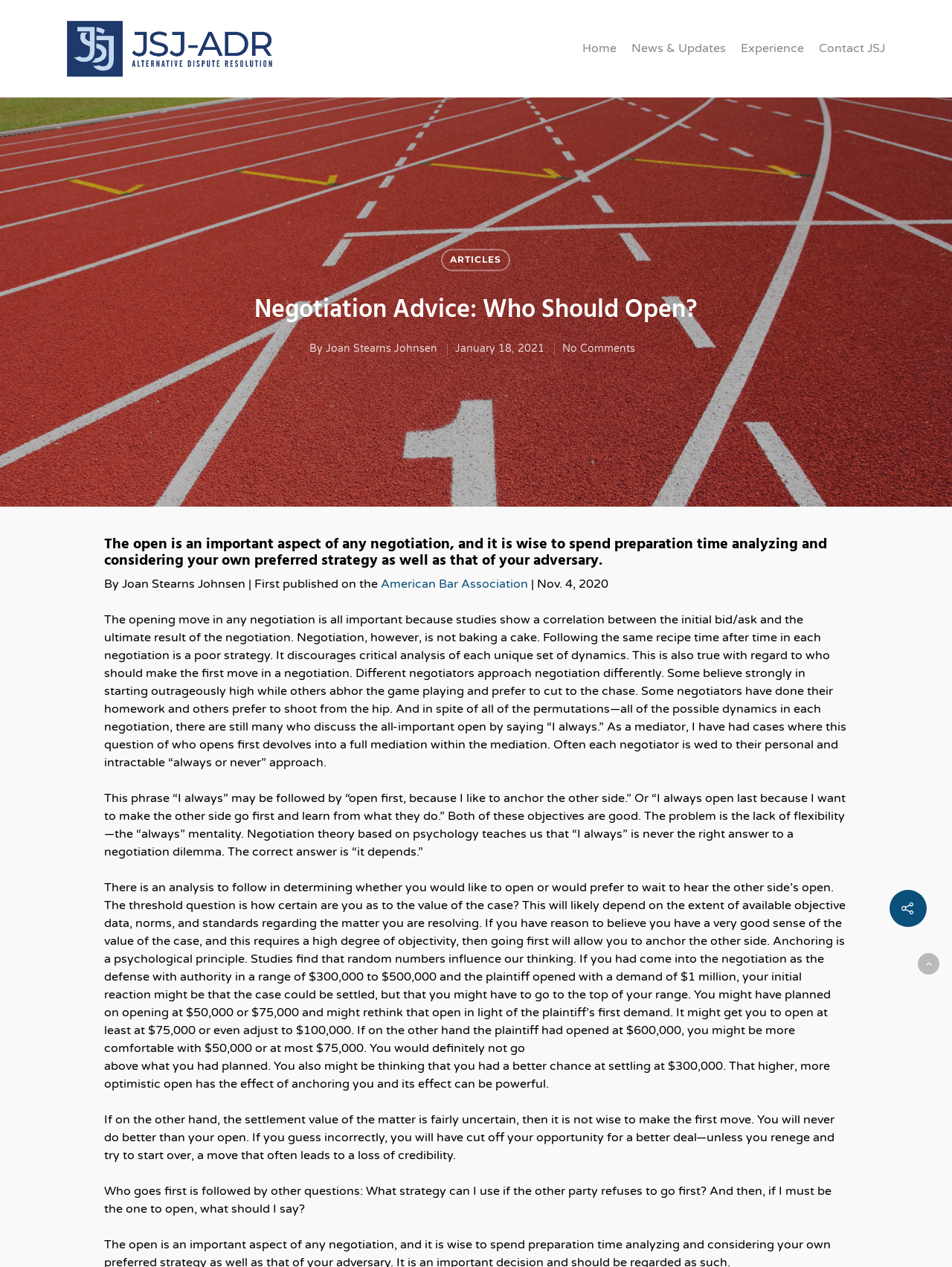What is the date of the article?
Using the image, give a concise answer in the form of a single word or short phrase.

January 18, 2021